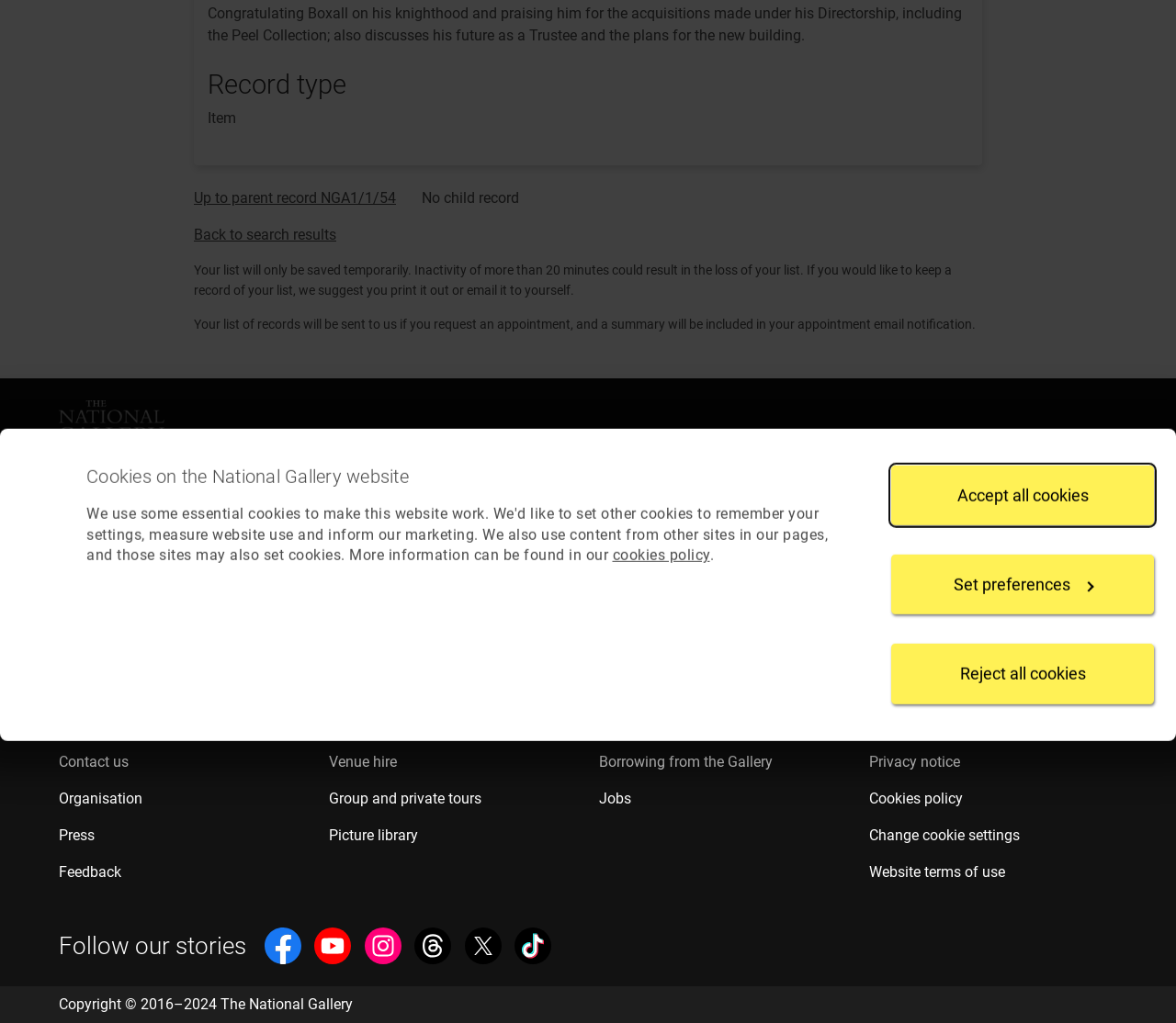Please determine the bounding box coordinates for the UI element described as: "Reject all cookies".

[0.758, 0.48, 0.981, 0.539]